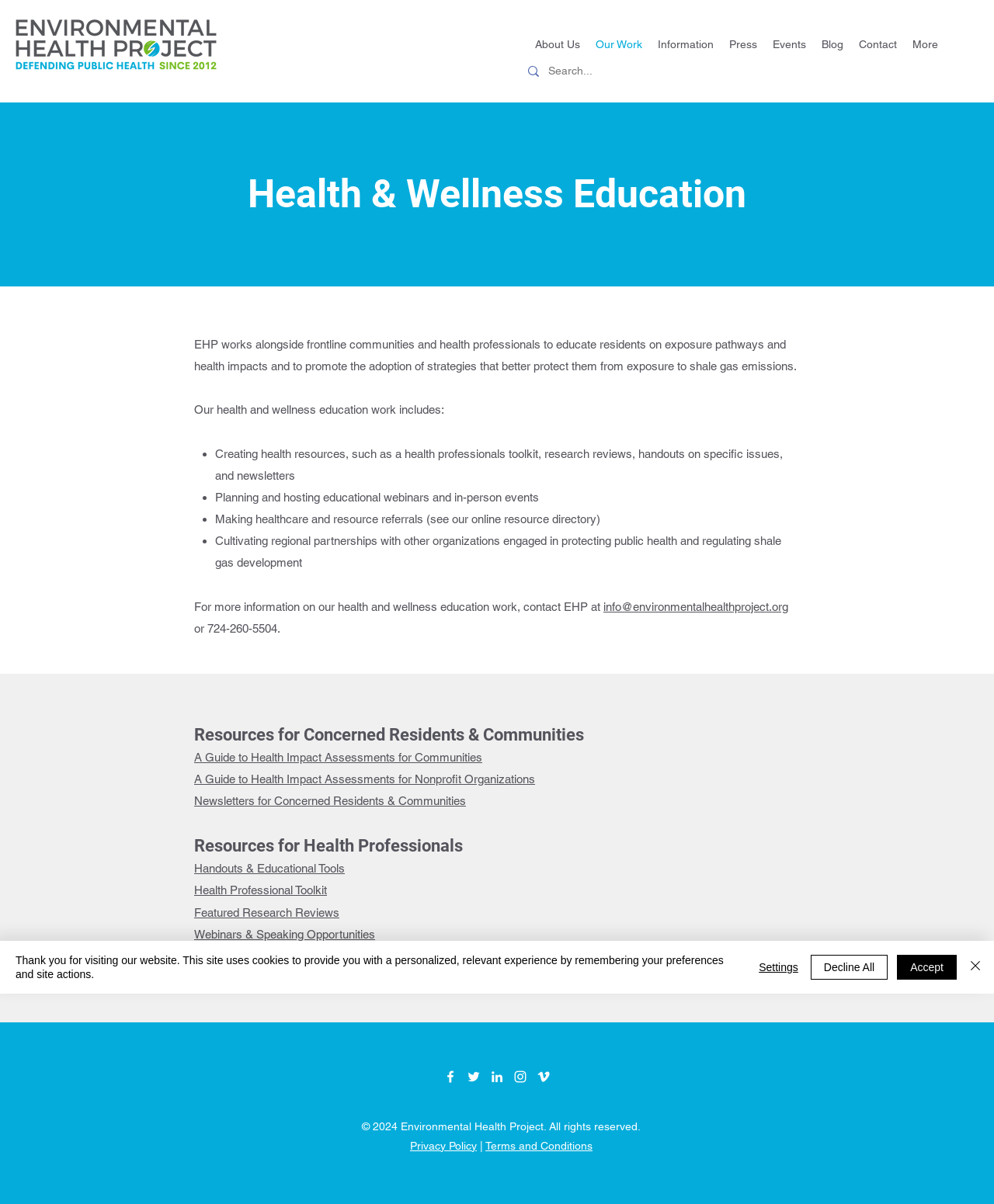Please determine the bounding box coordinates of the element's region to click in order to carry out the following instruction: "Read Health & Wellness Education". The coordinates should be four float numbers between 0 and 1, i.e., [left, top, right, bottom].

[0.195, 0.141, 0.805, 0.181]